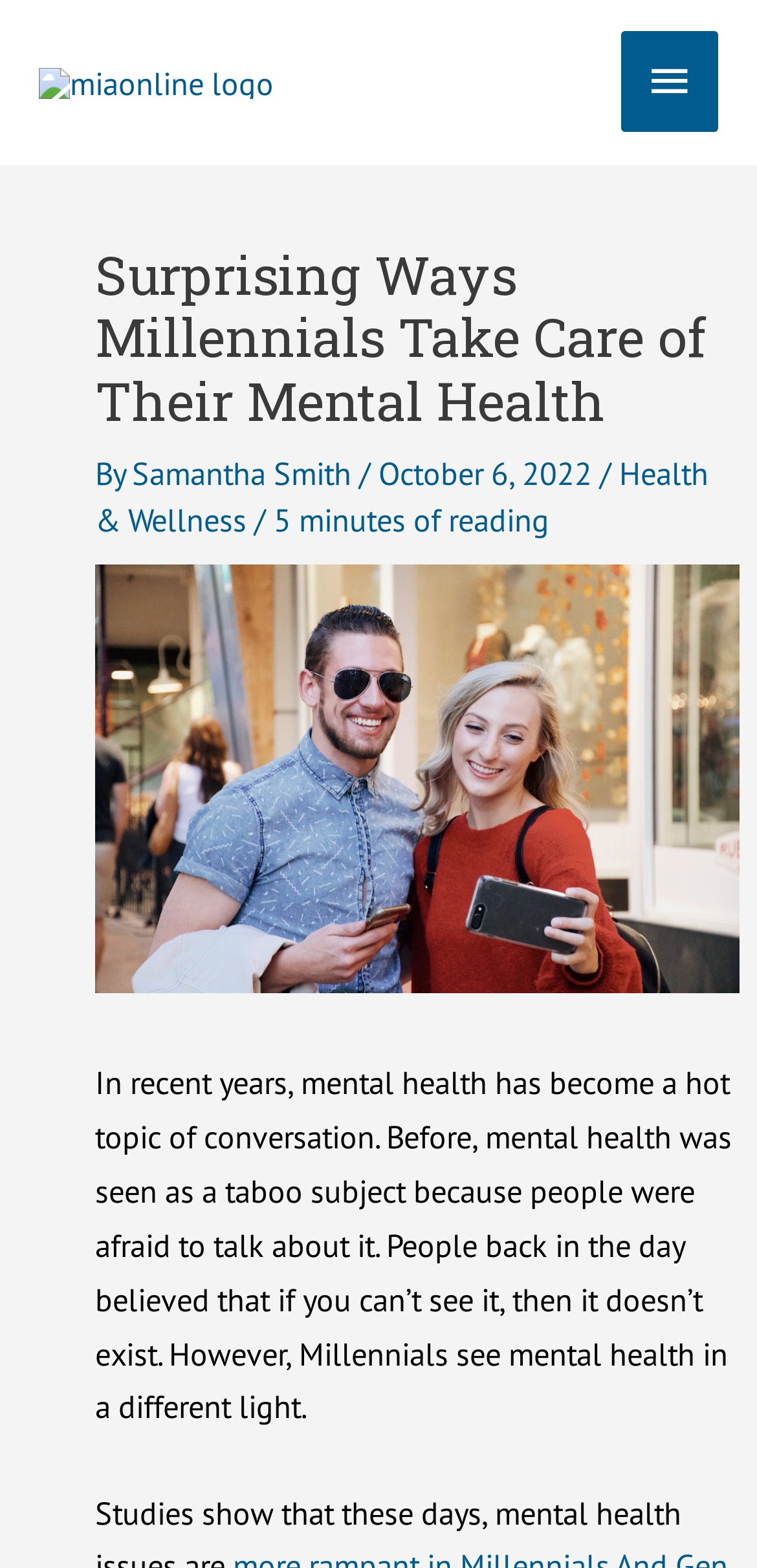Based on the element description: "Health & Wellness", identify the UI element and provide its bounding box coordinates. Use four float numbers between 0 and 1, [left, top, right, bottom].

[0.125, 0.288, 0.936, 0.345]